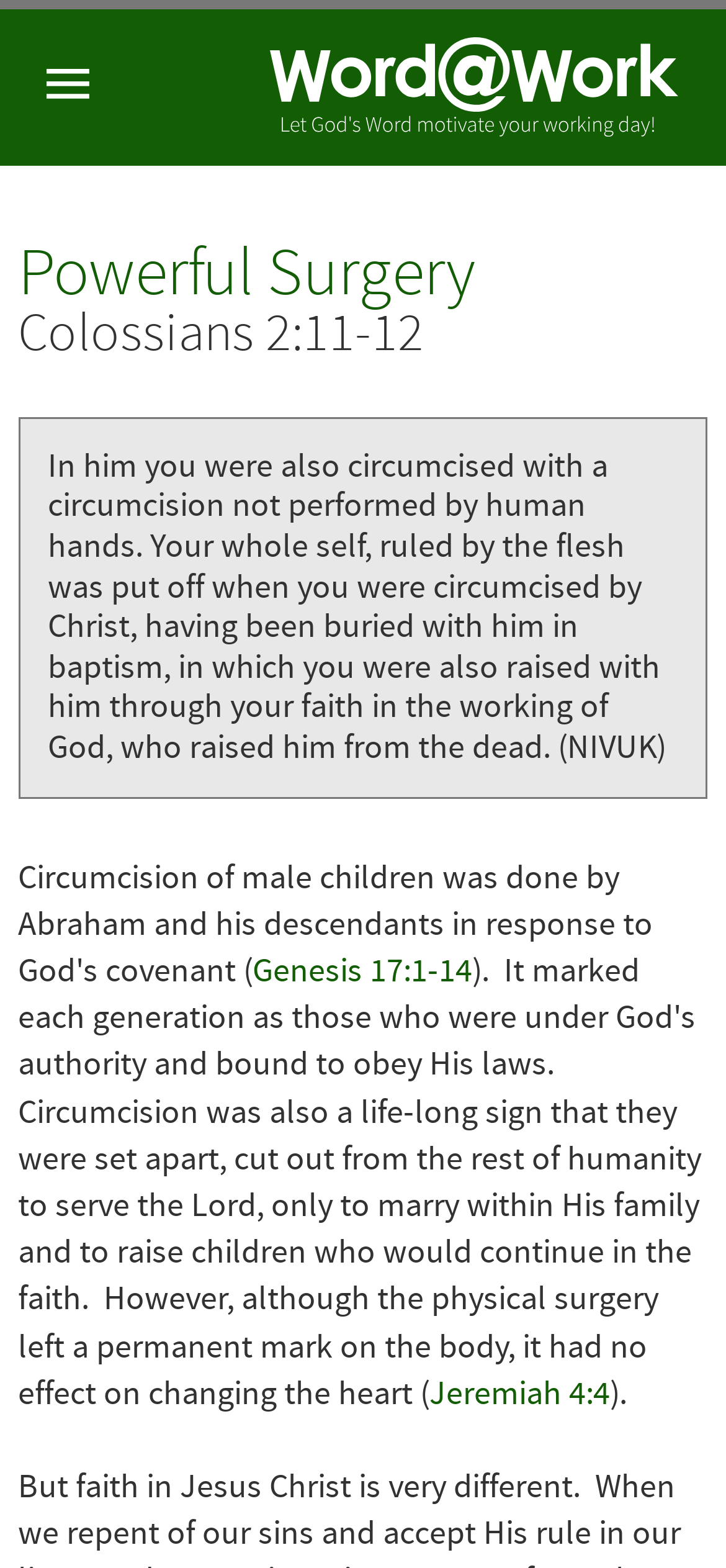Locate the bounding box of the UI element described by: "Jeremiah 4:4" in the given webpage screenshot.

[0.592, 0.875, 0.84, 0.902]